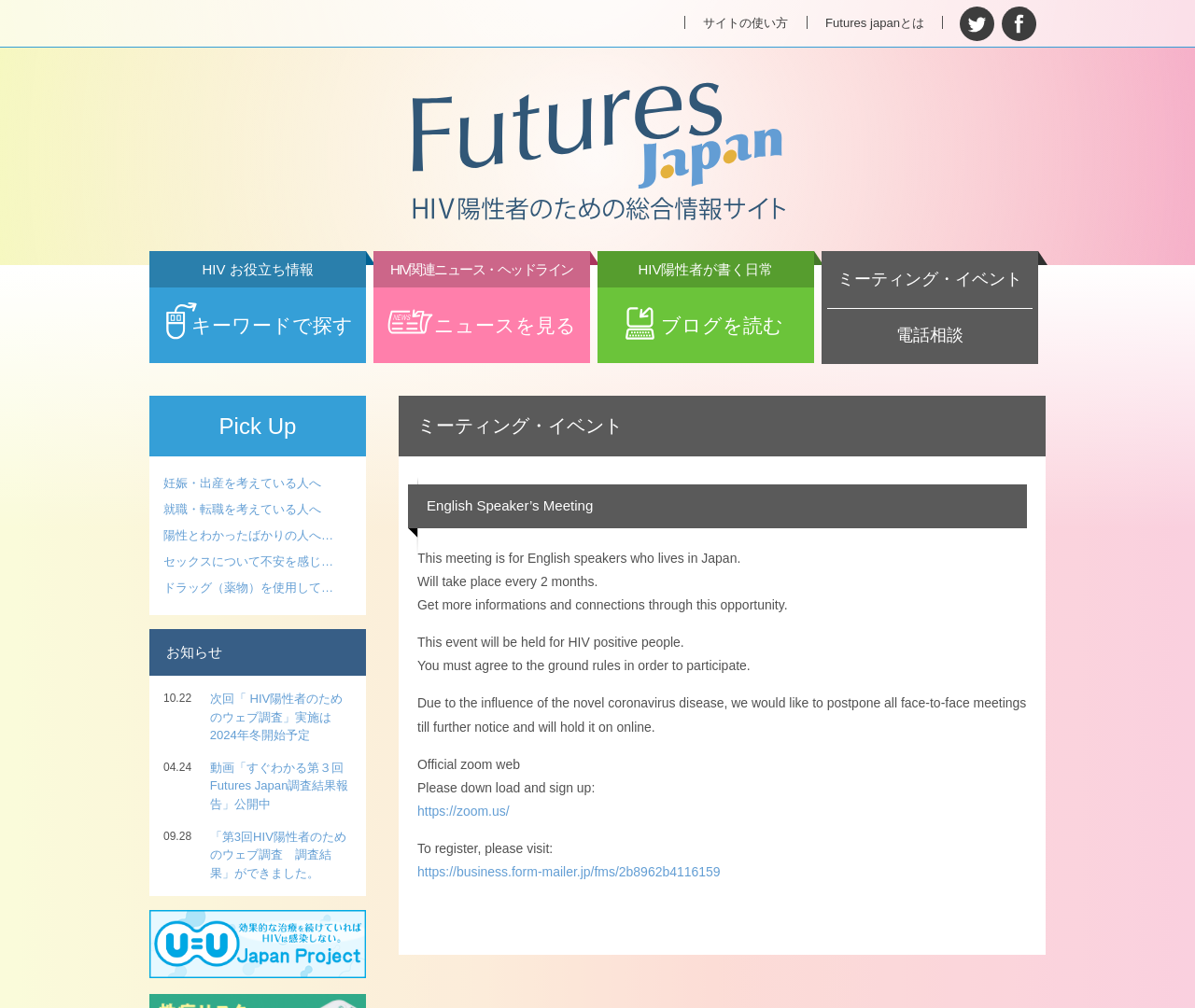Could you provide the bounding box coordinates for the portion of the screen to click to complete this instruction: "Get more information about the meeting event"?

[0.688, 0.249, 0.869, 0.306]